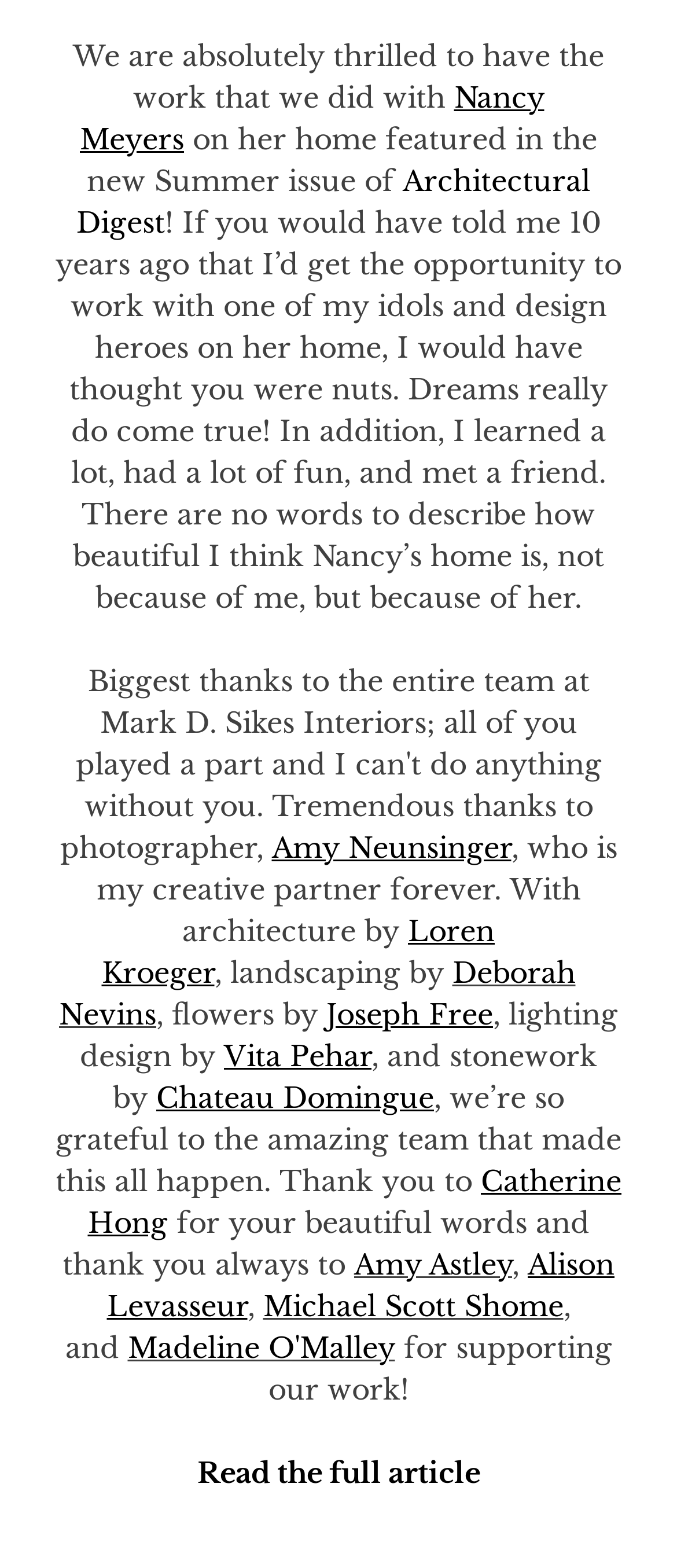Provide a brief response to the question below using one word or phrase:
Who is the author's creative partner?

Amy Neunsinger